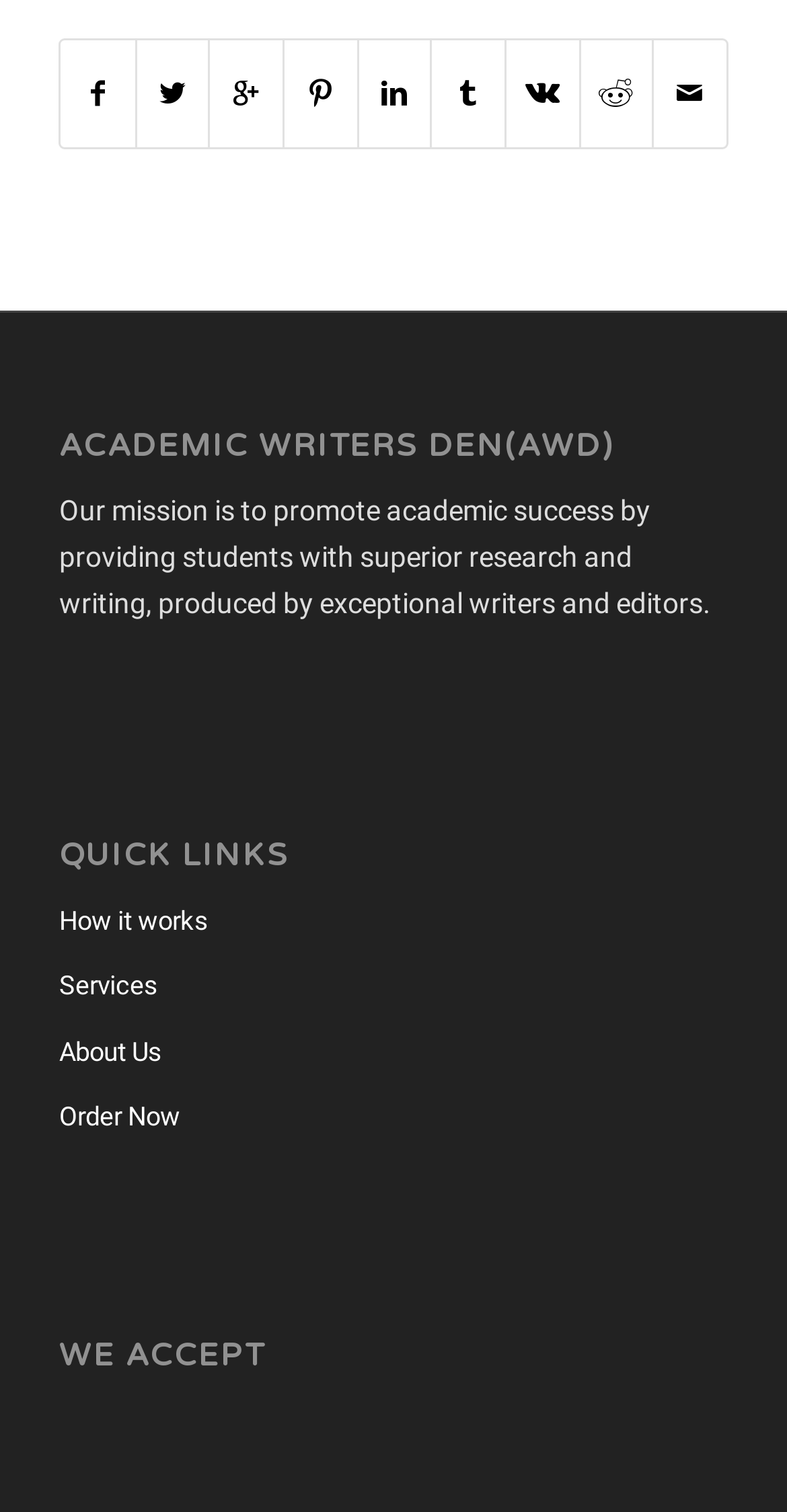Provide a short answer using a single word or phrase for the following question: 
How many headings are there on the webpage?

3